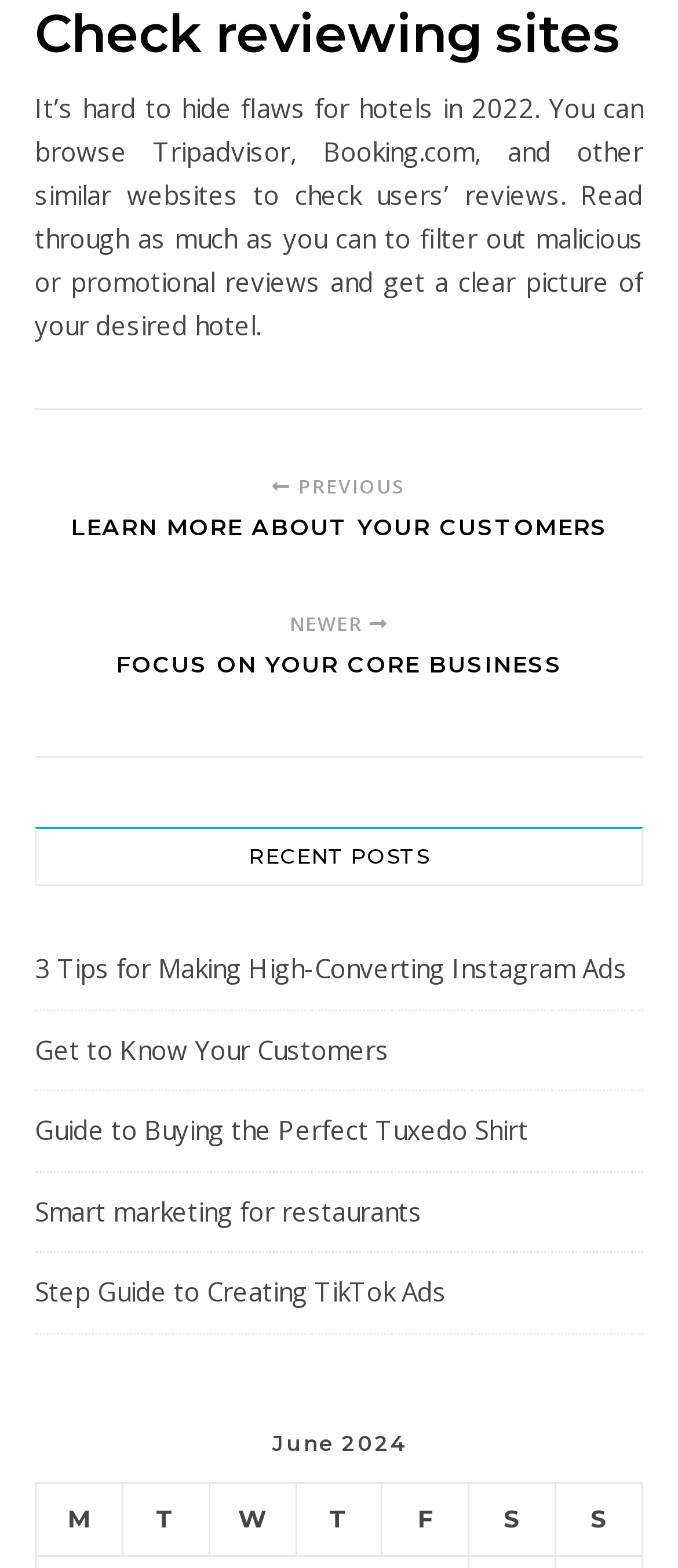Please answer the following question using a single word or phrase: 
What can be done to get a clear picture of a hotel?

Read through user reviews